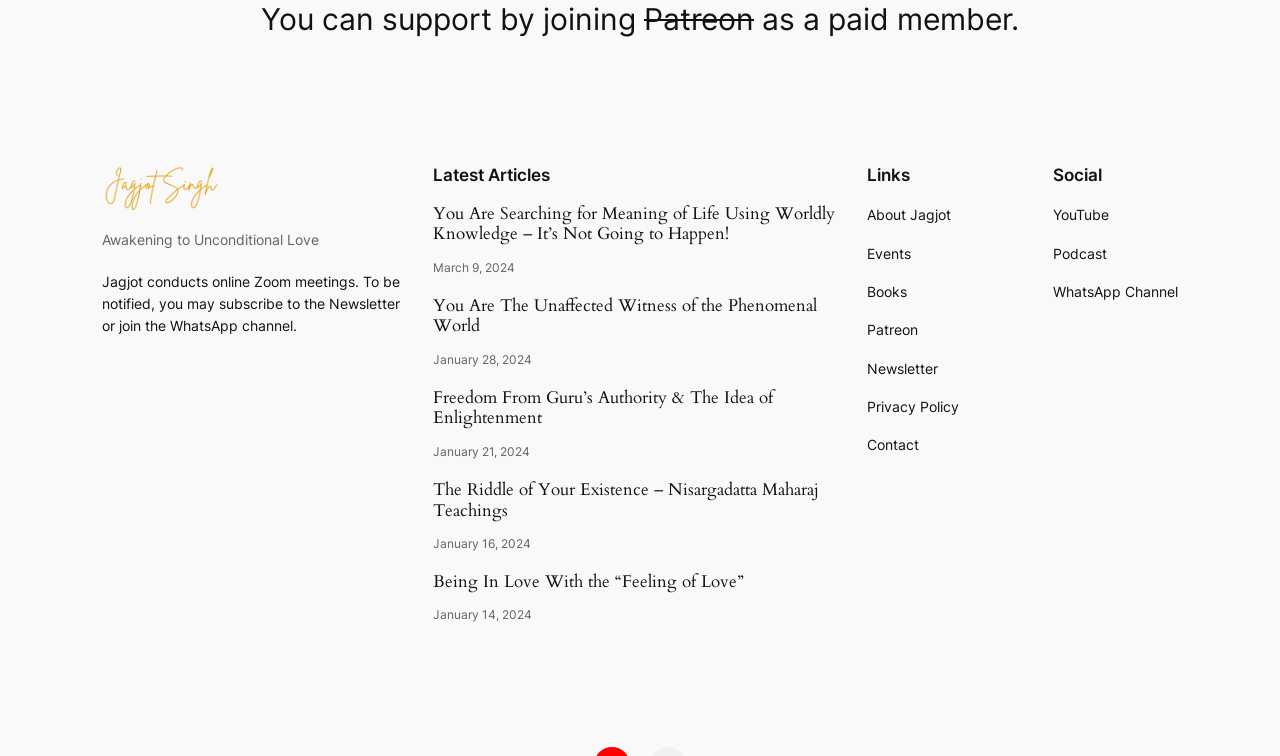Kindly determine the bounding box coordinates for the area that needs to be clicked to execute this instruction: "Go to the next item".

None